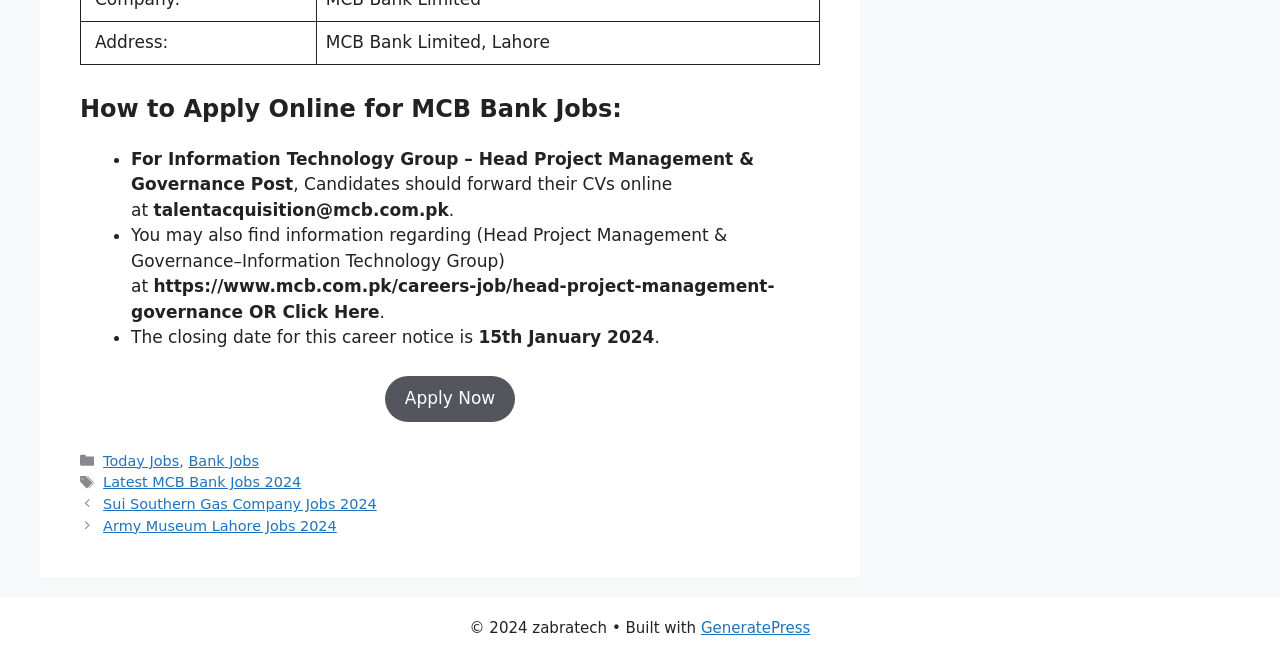What is the closing date for the career notice?
Answer the question with a single word or phrase by looking at the picture.

15th January 2024